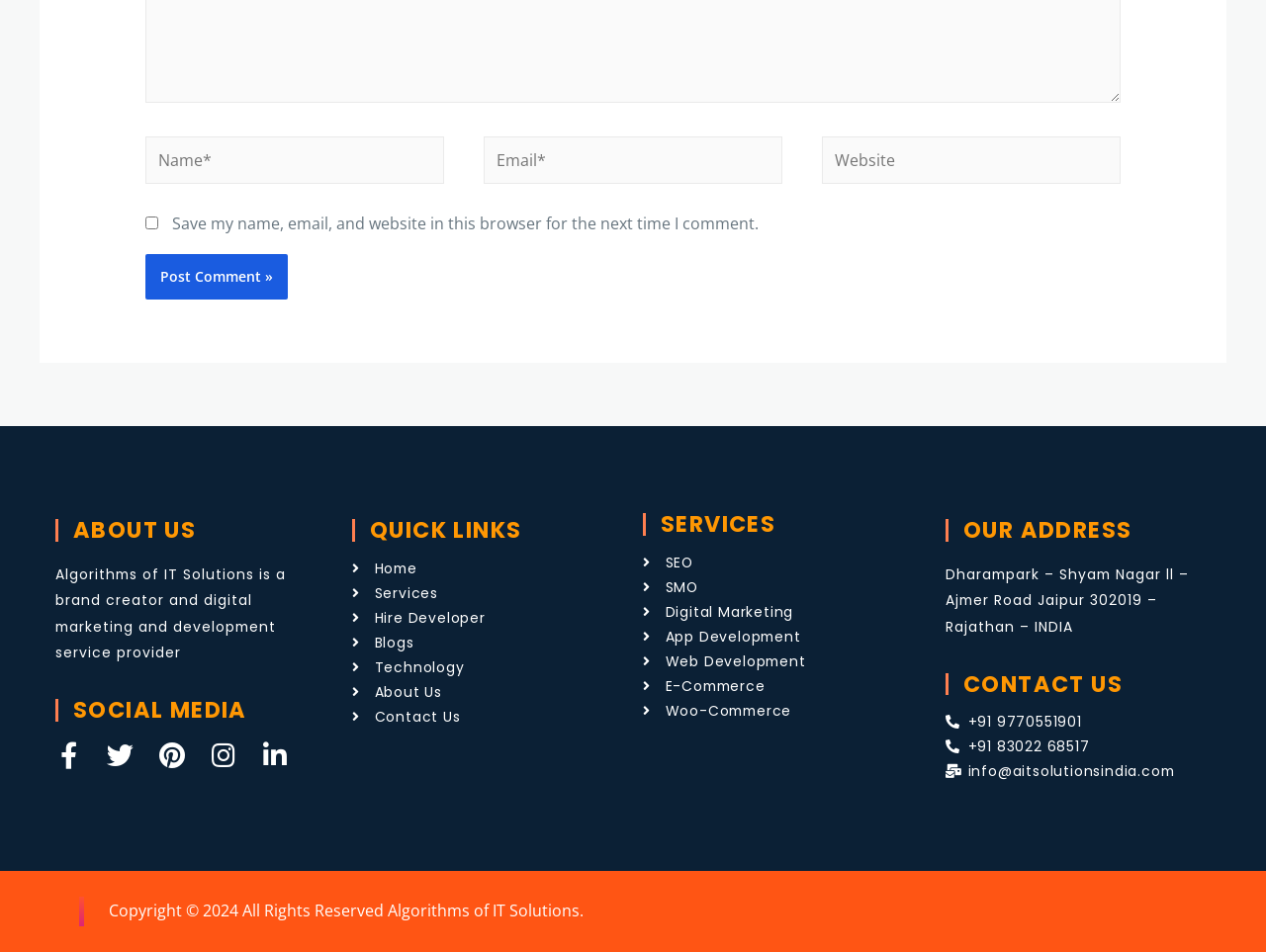Bounding box coordinates are to be given in the format (top-left x, top-left y, bottom-right x, bottom-right y). All values must be floating point numbers between 0 and 1. Provide the bounding box coordinate for the UI element described as: parent_node: Website name="url" placeholder="Website"

[0.649, 0.143, 0.885, 0.193]